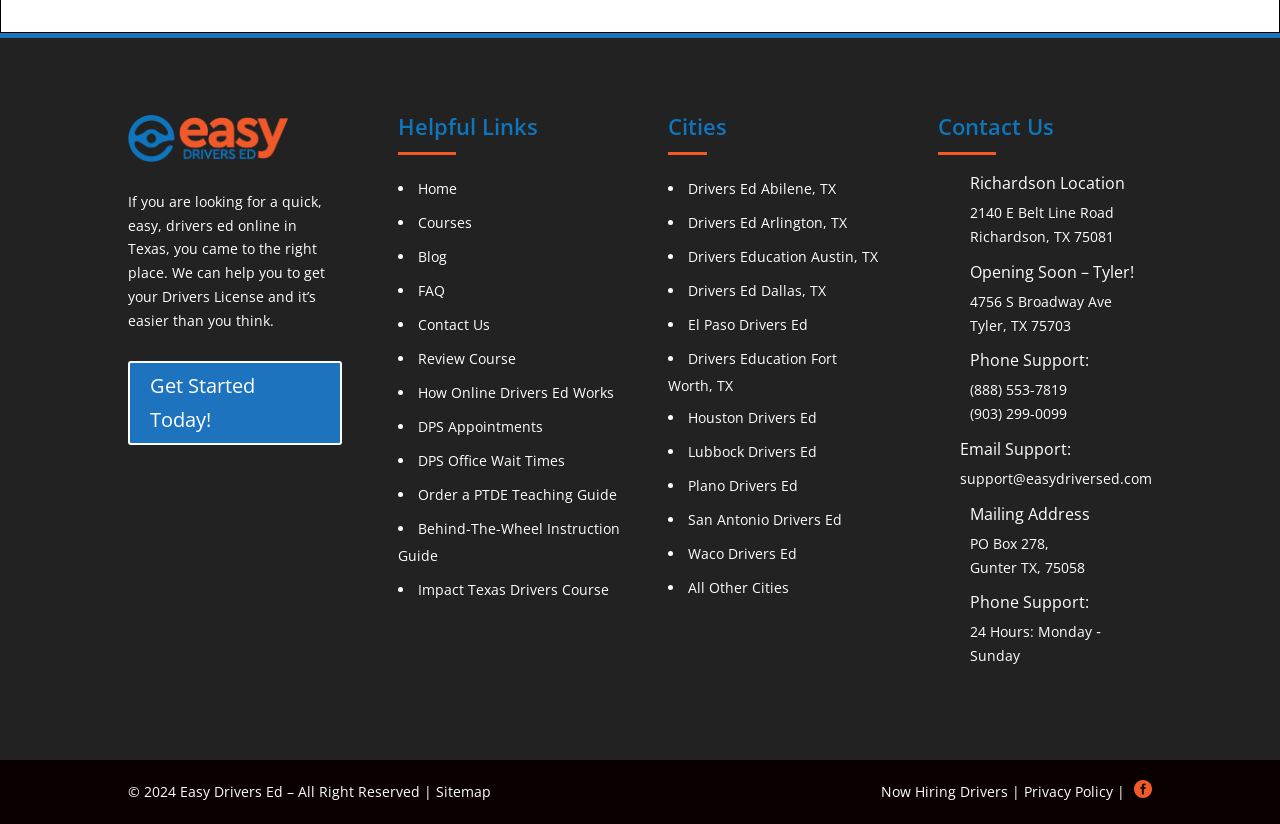Locate the bounding box coordinates of the element you need to click to accomplish the task described by this instruction: "Get started with drivers ed today".

[0.1, 0.438, 0.267, 0.54]